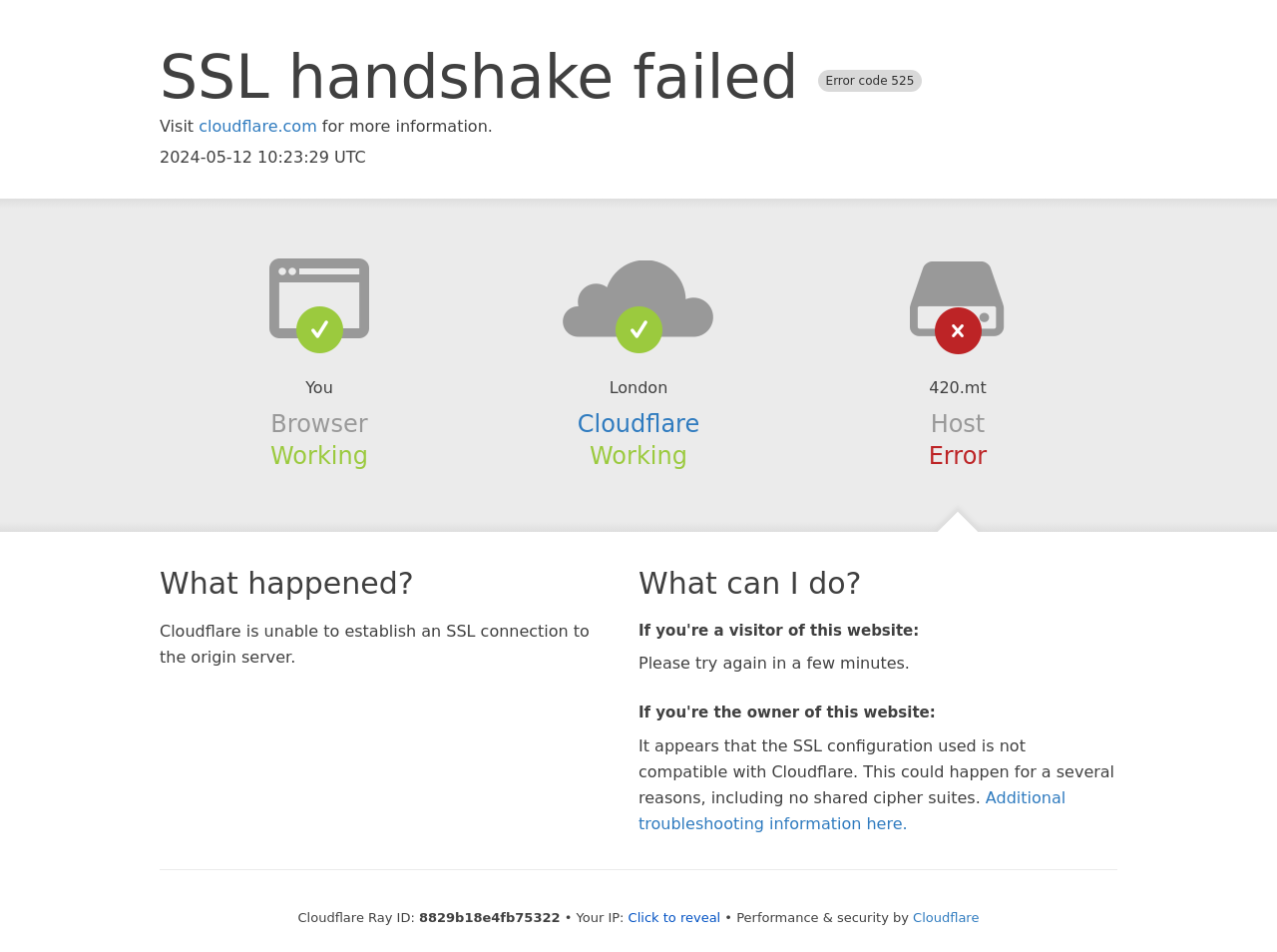Provide a thorough description of the webpage you see.

The webpage appears to be an error page from Cloudflare, indicating that an SSL handshake failed with the error code 525. At the top of the page, there is a heading that displays the error message. Below this heading, there is a link to visit Cloudflare for more information.

On the left side of the page, there is a section that displays information about the browser, including the location "London". Next to this section, there is another section that displays information about Cloudflare, with a link to the Cloudflare website.

On the right side of the page, there is a section that displays information about the host, "420.mt", with an error message indicating that Cloudflare is unable to establish an SSL connection to the origin server.

Below these sections, there are three headings that provide guidance on what happened, what can be done, and additional troubleshooting information. The first heading, "What happened?", explains the error message. The second heading, "What can I do?", provides instructions for visitors and owners of the website. The third heading, "If you're the owner of this website:", provides additional troubleshooting information, including a link to more resources.

At the bottom of the page, there is a section that displays technical information, including the Cloudflare Ray ID and the user's IP address, which can be revealed by clicking a button. The page is secured and optimized by Cloudflare, as indicated by the text "Performance & security by Cloudflare" at the bottom of the page.